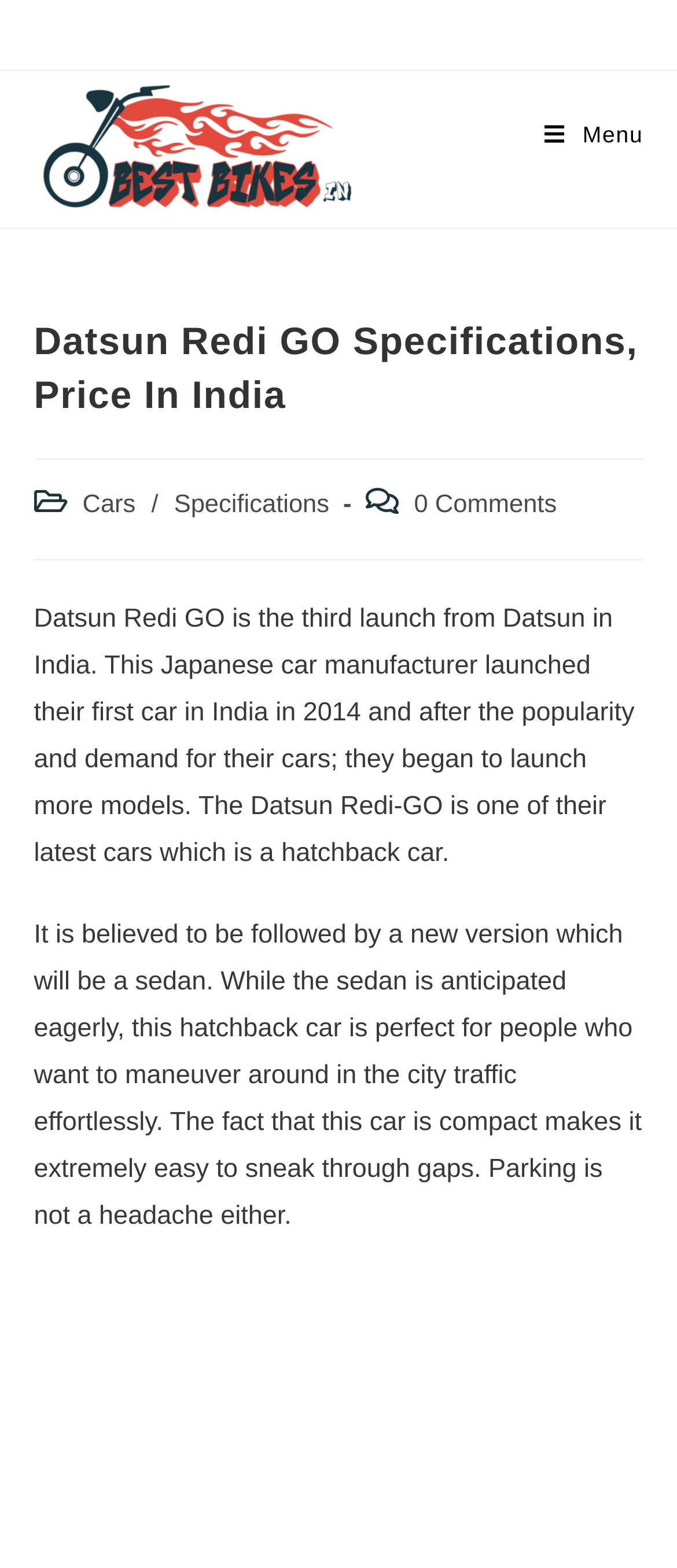How many comments are there on this post?
Using the image, answer in one word or phrase.

0